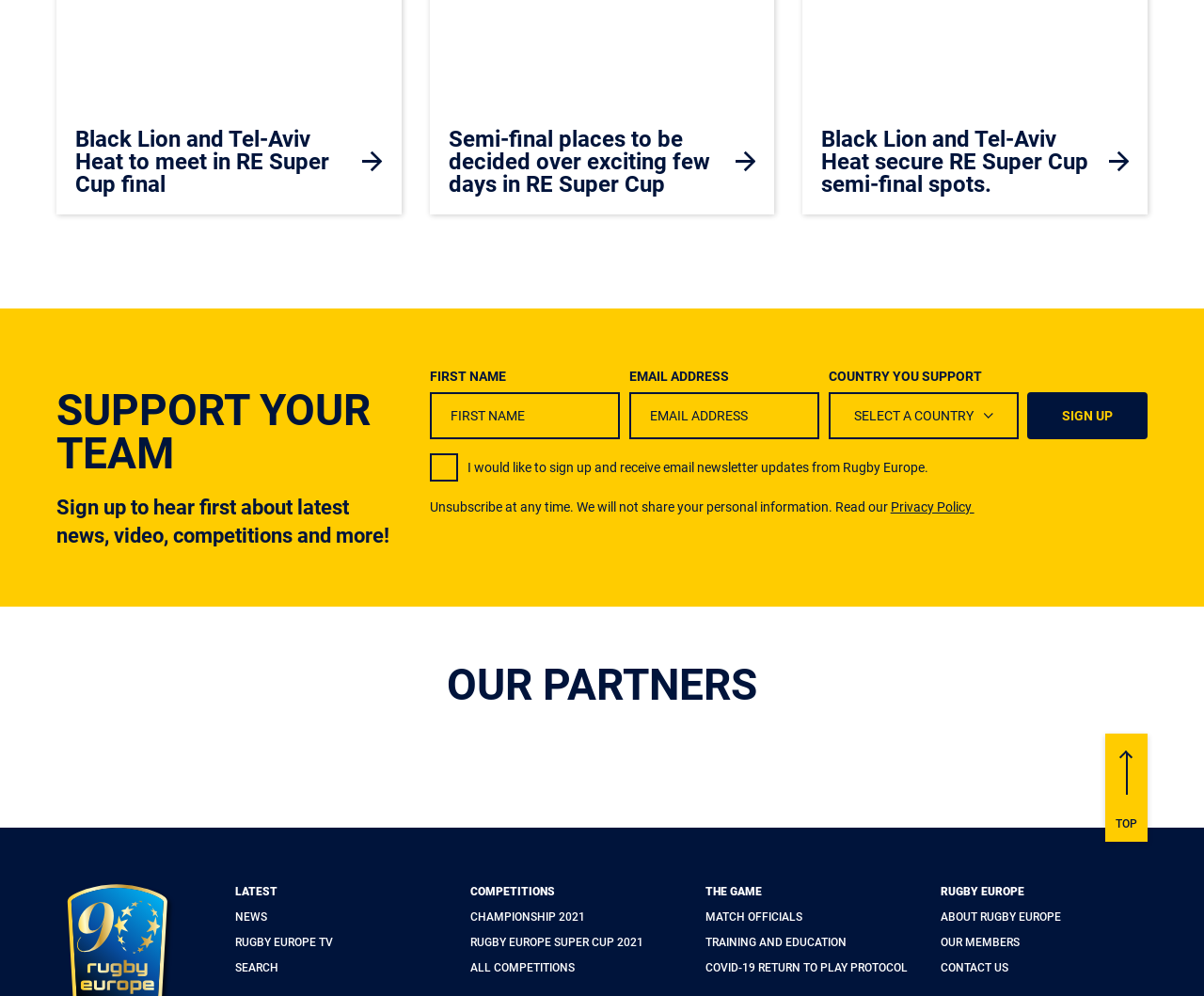Find the bounding box coordinates for the area you need to click to carry out the instruction: "Select country". The coordinates should be four float numbers between 0 and 1, indicated as [left, top, right, bottom].

[0.688, 0.393, 0.846, 0.441]